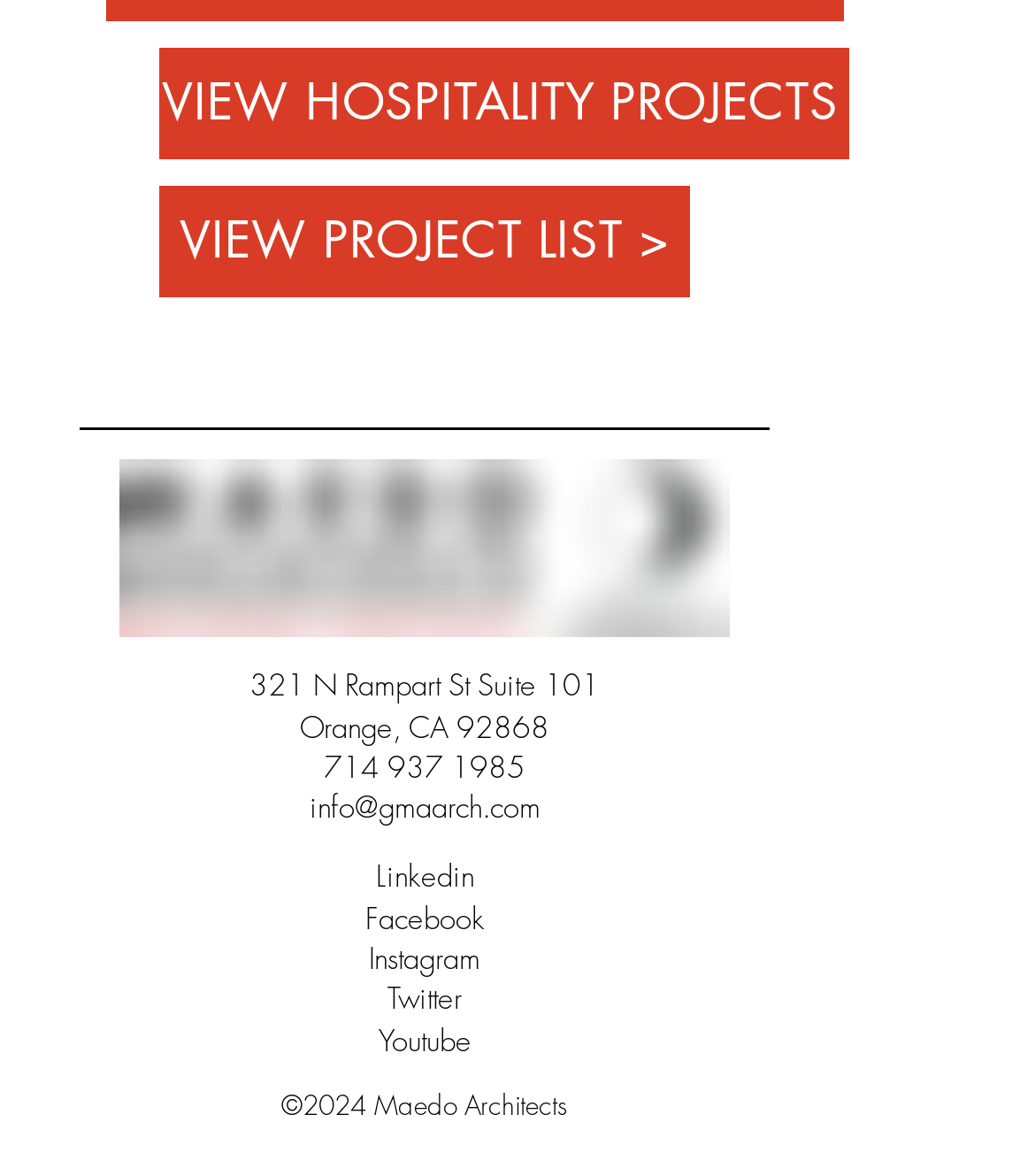Please locate the bounding box coordinates of the element that should be clicked to achieve the given instruction: "Visit Linkedin page".

[0.363, 0.727, 0.458, 0.761]